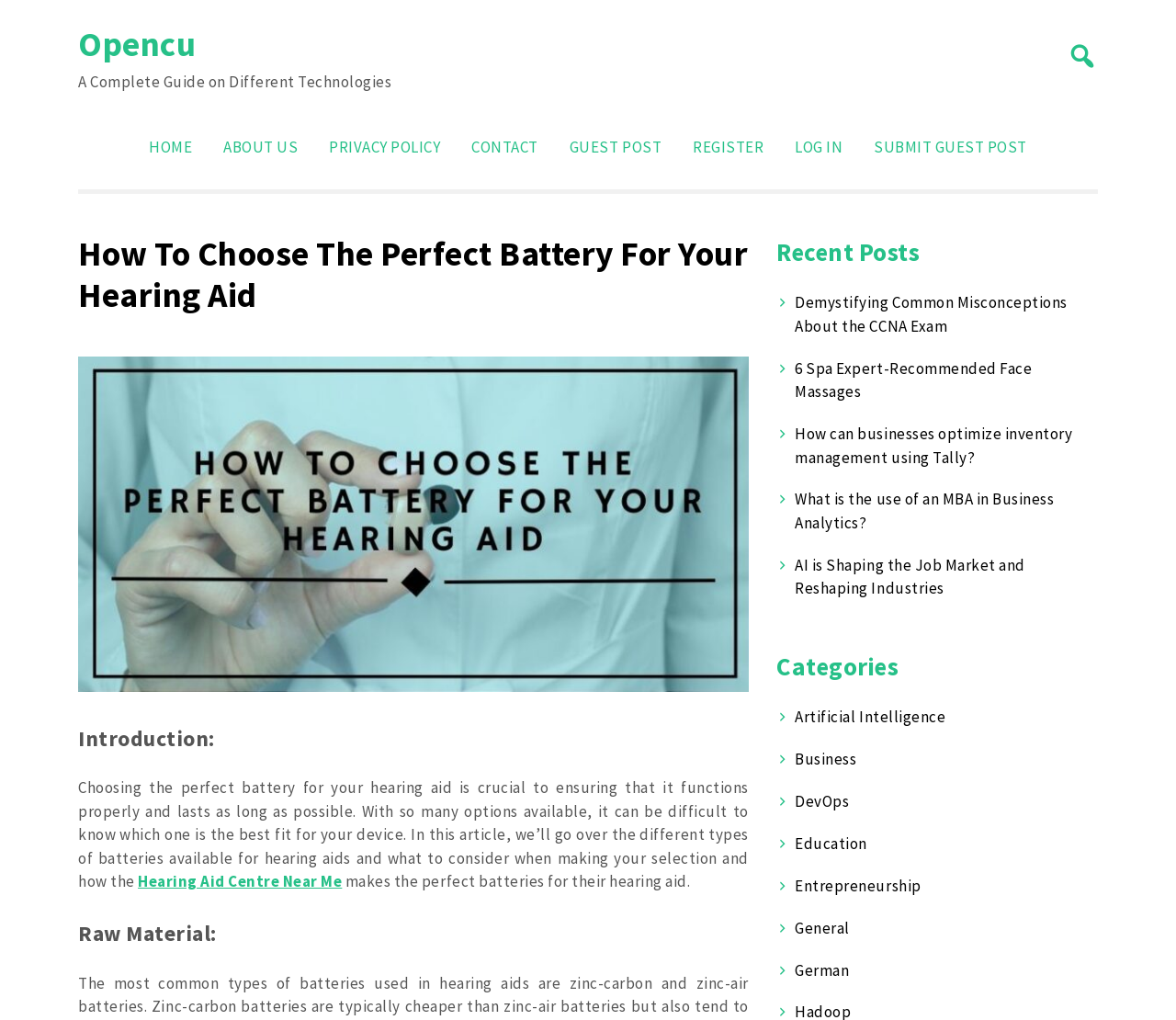Identify the bounding box coordinates of the HTML element based on this description: "Submit Guest Post".

[0.73, 0.126, 0.887, 0.164]